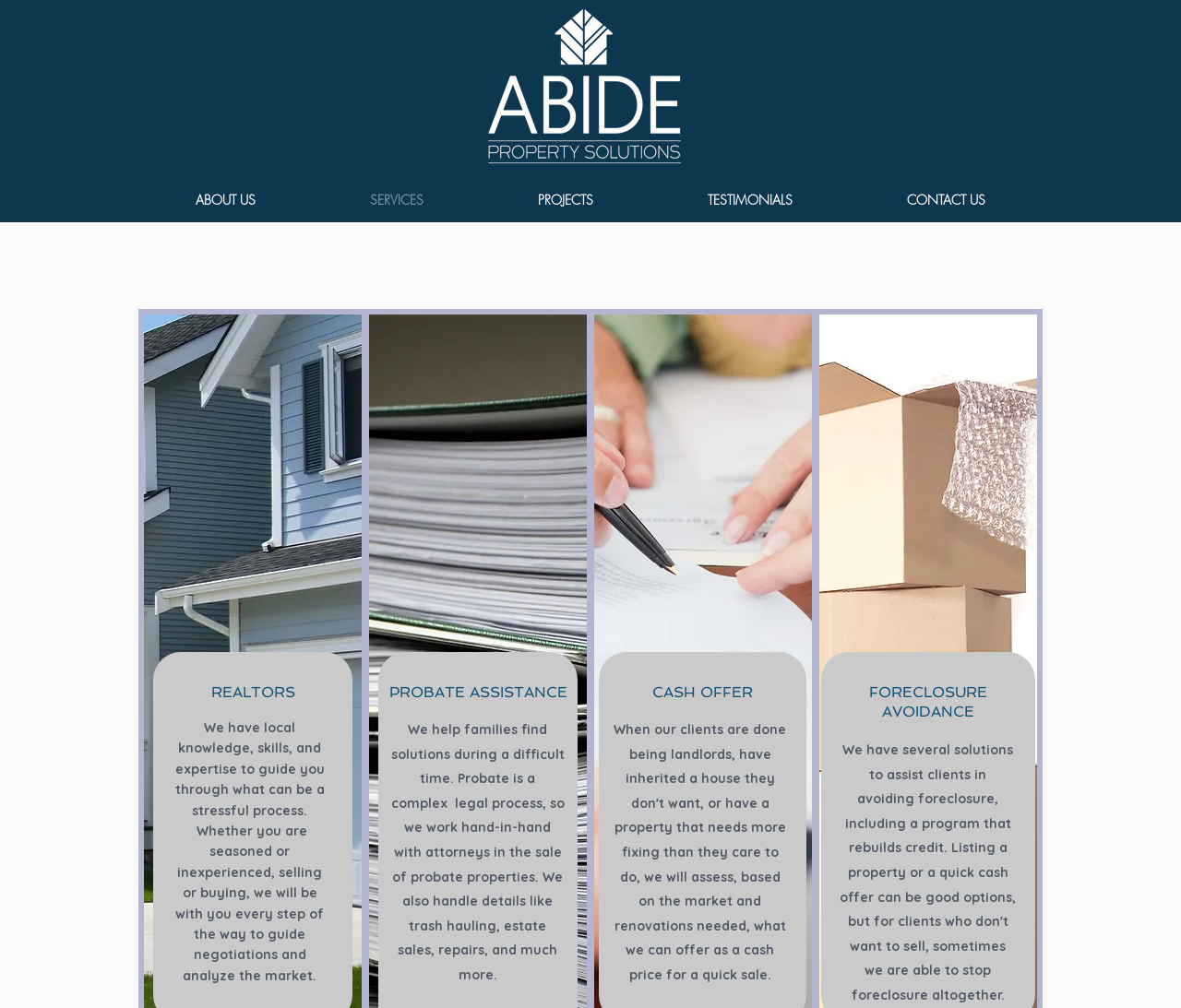Determine the bounding box for the described UI element: "World".

None